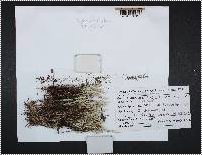Offer an in-depth caption of the image, mentioning all notable aspects.

This image features a specimen of **Cladonia alaskana**, a lichen belonging to the Cladoniaceae family. Displayed on a white sheet of paper, the lichen sample appears as a cluster of brownish-green strands, characteristic of its tufted growth form. To the right of the lichen, there is a handwritten label providing identification details and possibly additional notes about the collection context or habitat.

The lichen specimen is part of a broader effort to document various American Arctic lichens, contributing to biodiversity research and education. Cladonia alaskana is particularly noted for its ecological significance in tundra ecosystems, where it plays a critical role in the cryptobiotic community.

This representation not only serves as a botanical reference but also emphasizes the importance of lichens in their respective environments, showcasing their unique morphology and the meticulous process of scientific classification and study.